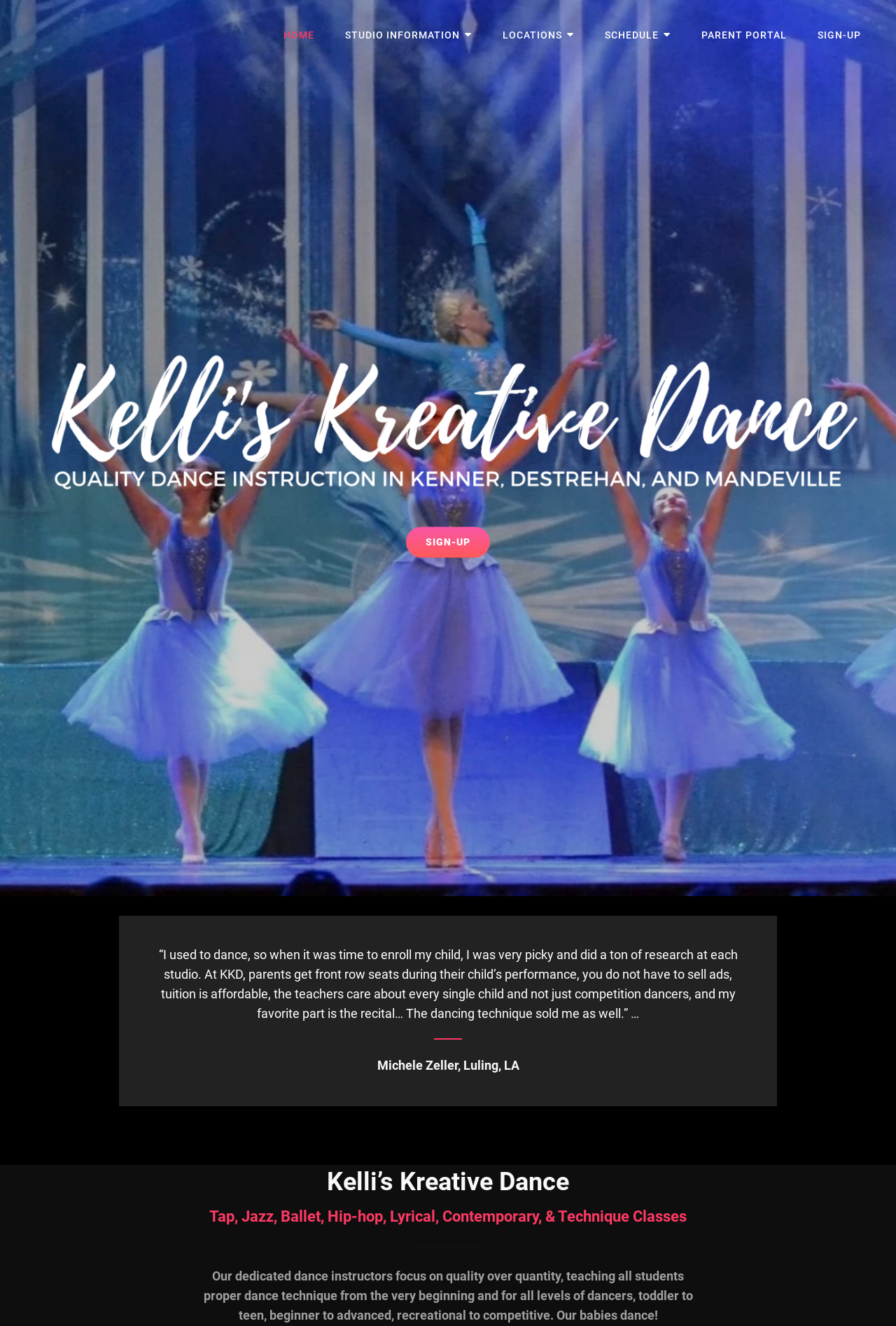Mark the bounding box of the element that matches the following description: "Terms Of Use".

None